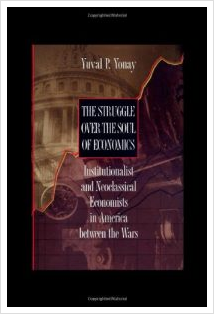Please answer the following question using a single word or phrase: 
What is the abstract representation behind the text?

A governmental or institutional building